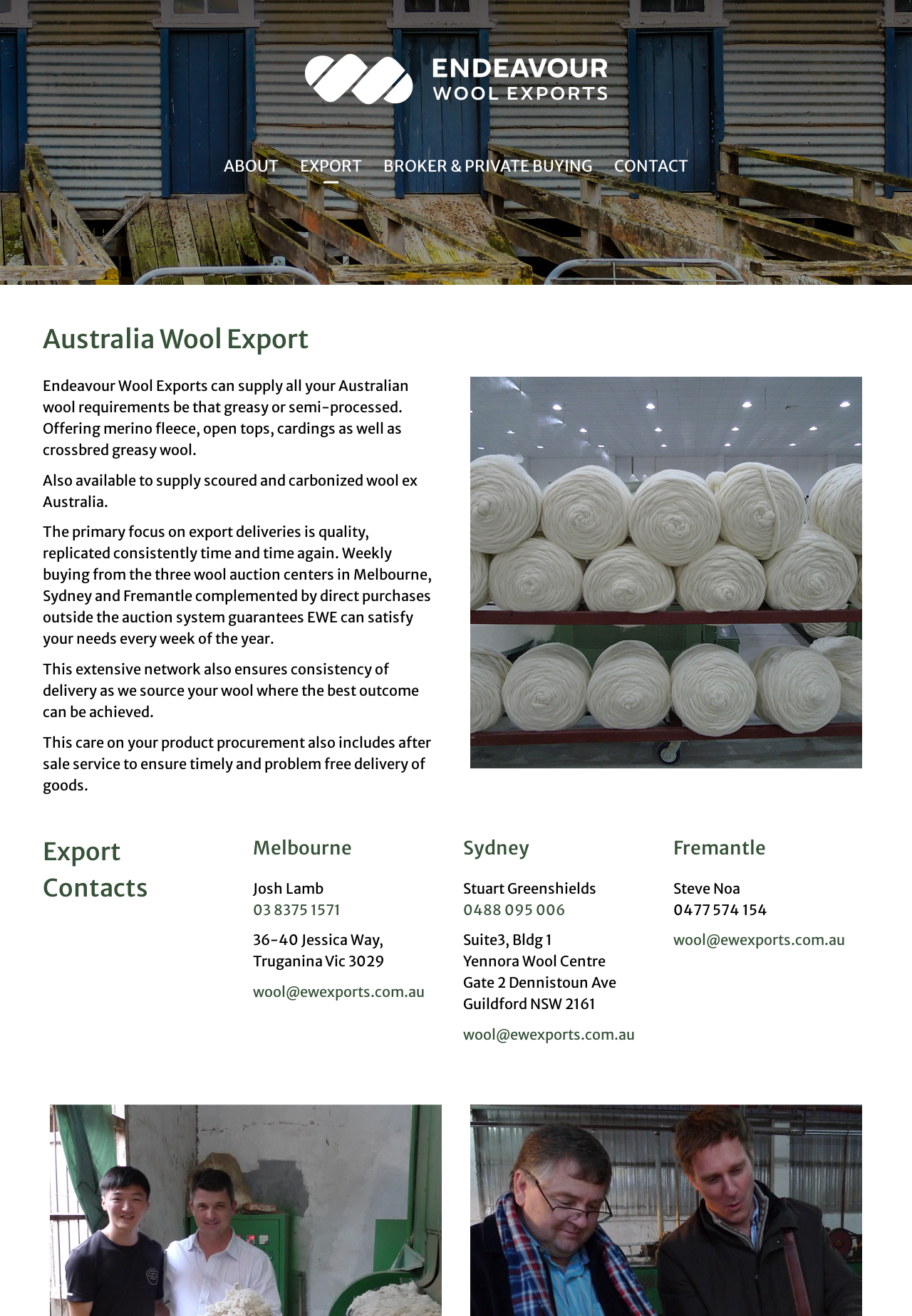Identify the bounding box coordinates of the element to click to follow this instruction: 'Click on Kajabi Email Campaign'. Ensure the coordinates are four float values between 0 and 1, provided as [left, top, right, bottom].

None